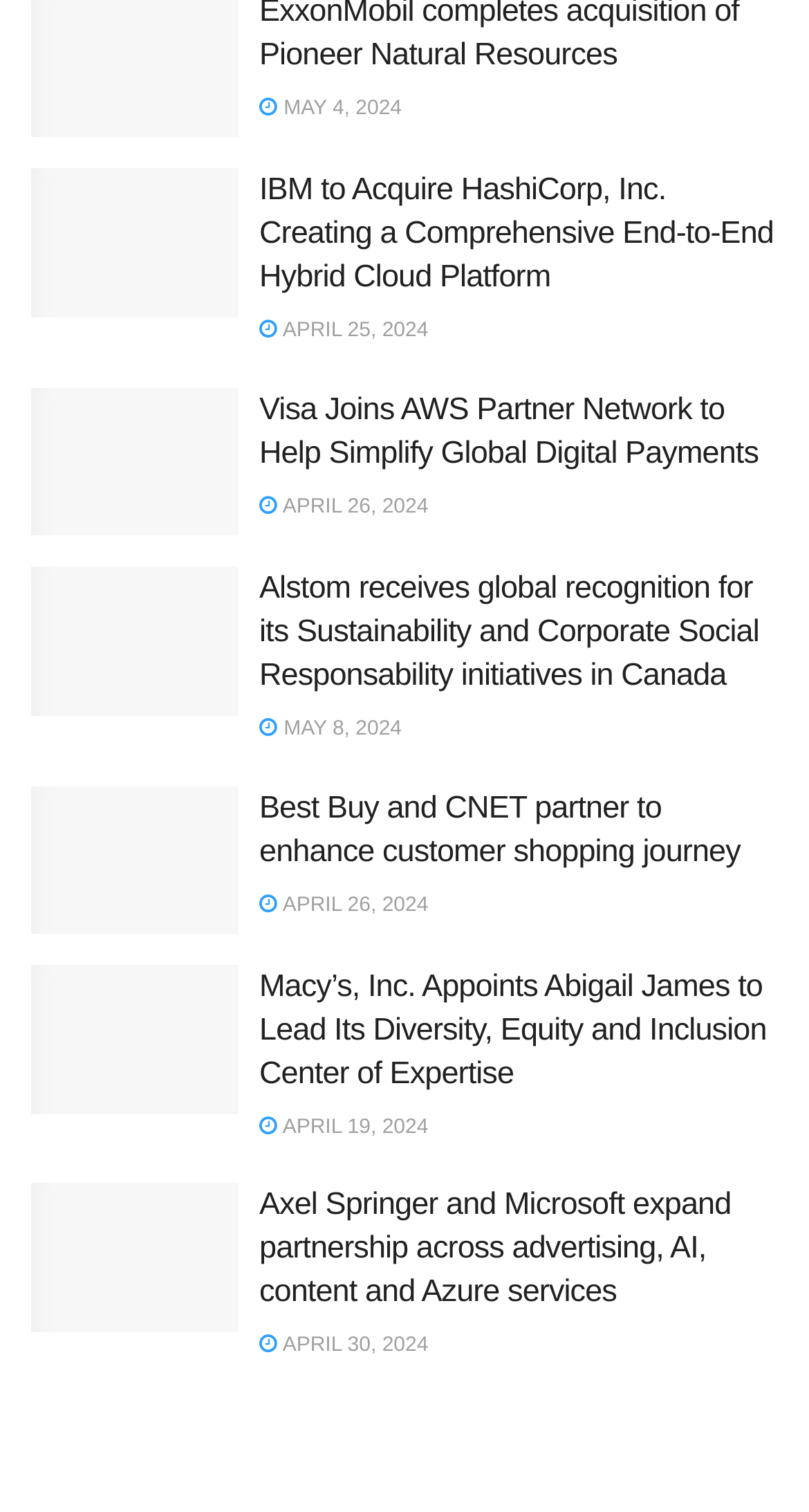Respond with a single word or phrase to the following question:
What is the title of the second article?

Visa Joins AWS Partner Network to Help Simplify Global Digital Payments